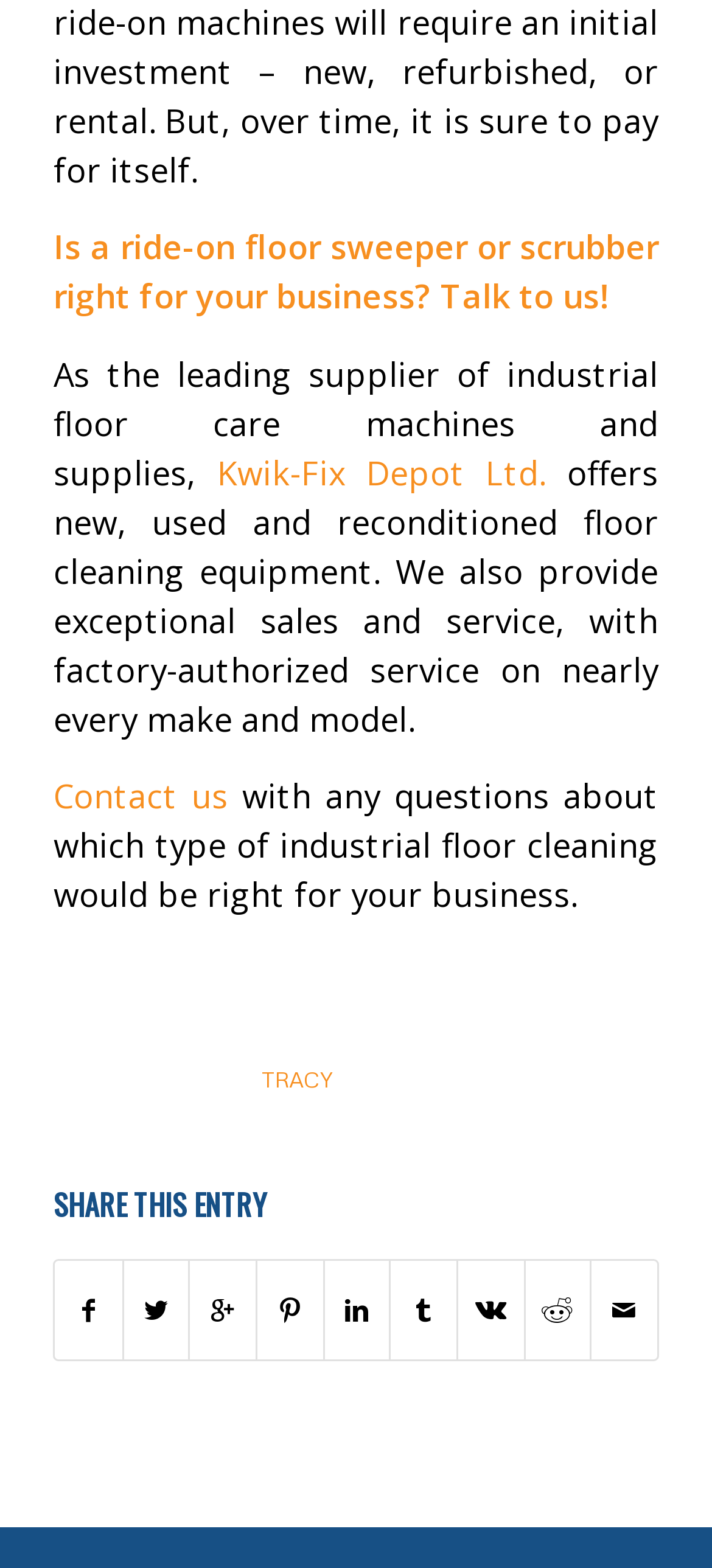Answer the question in a single word or phrase:
What is the date of the article?

JUNE 8, 2021